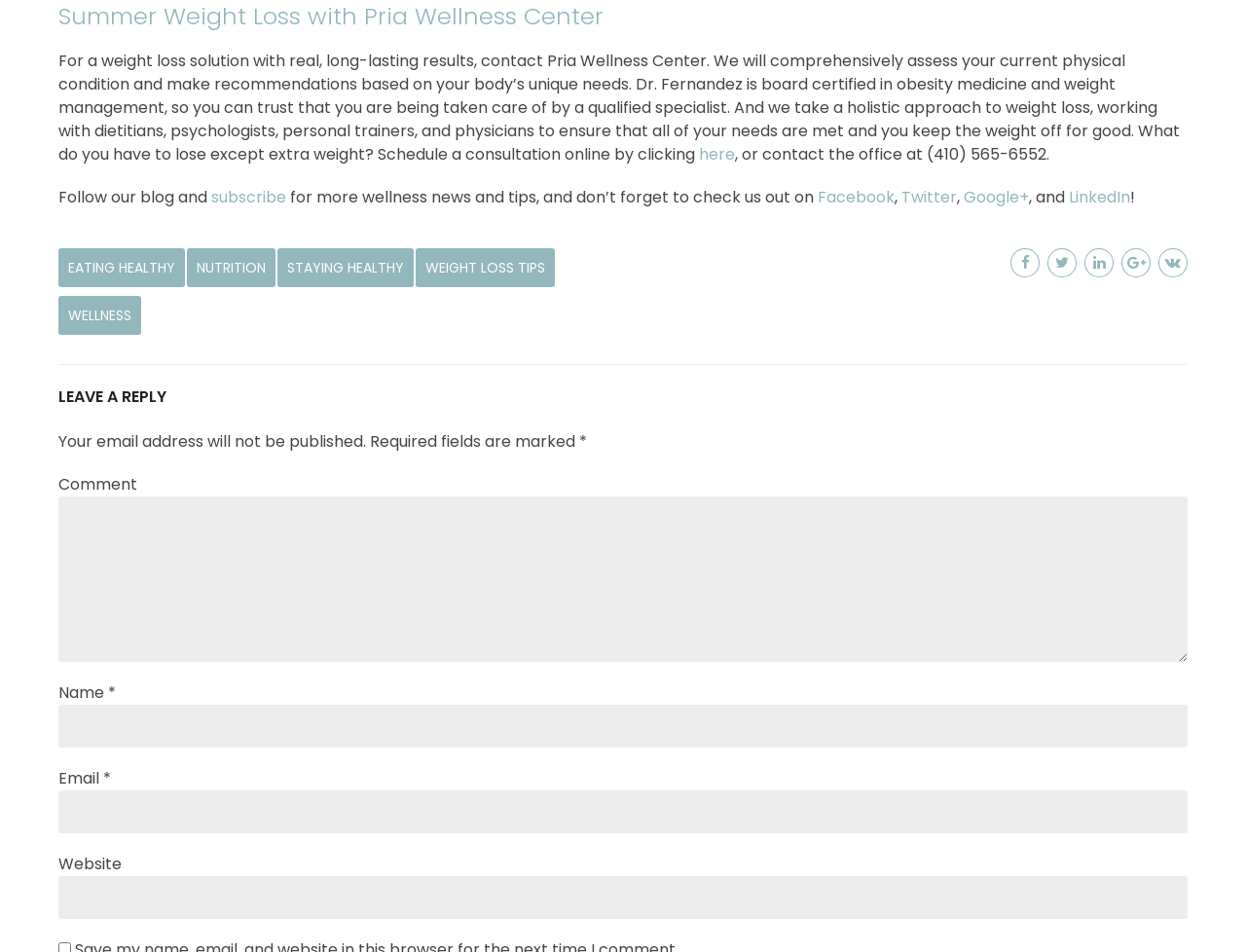How can I schedule a consultation?
From the screenshot, supply a one-word or short-phrase answer.

Online or by phone